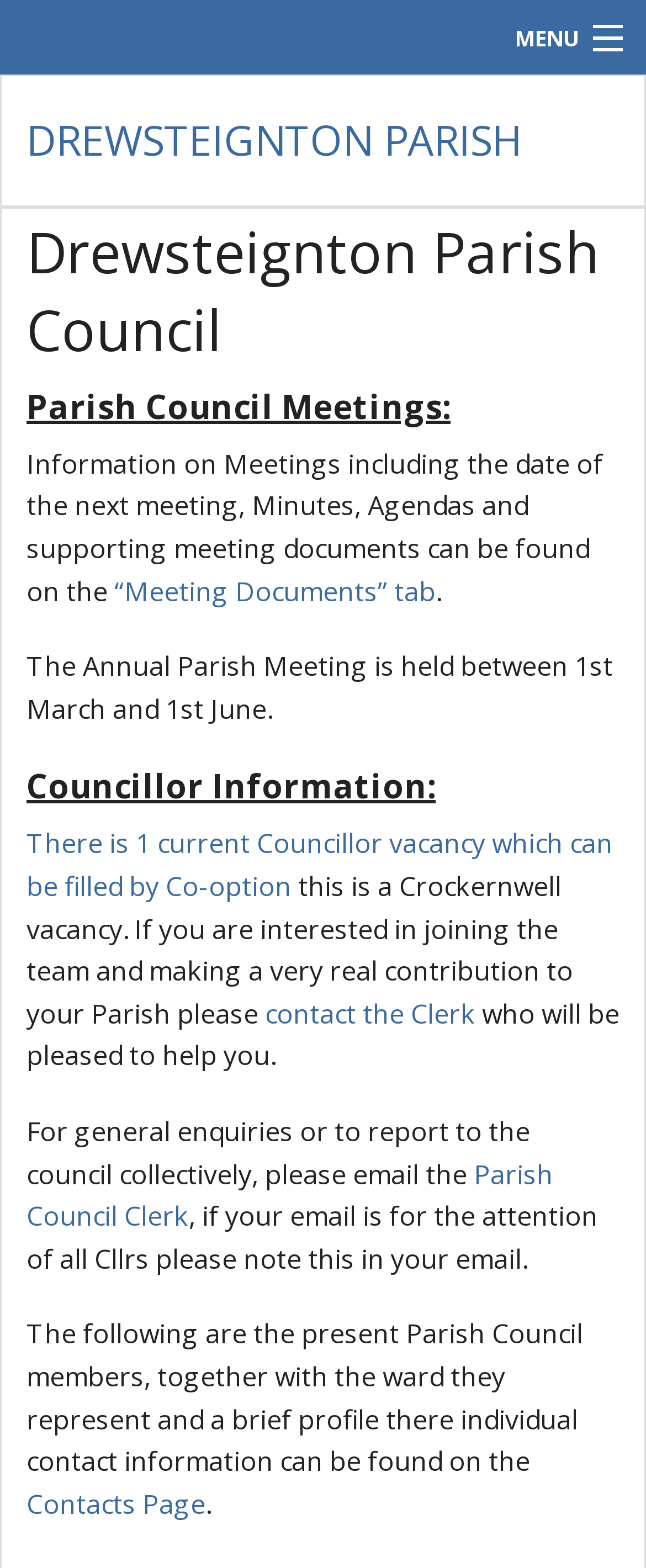Can you find and generate the webpage's heading?

Drewsteignton Parish Council